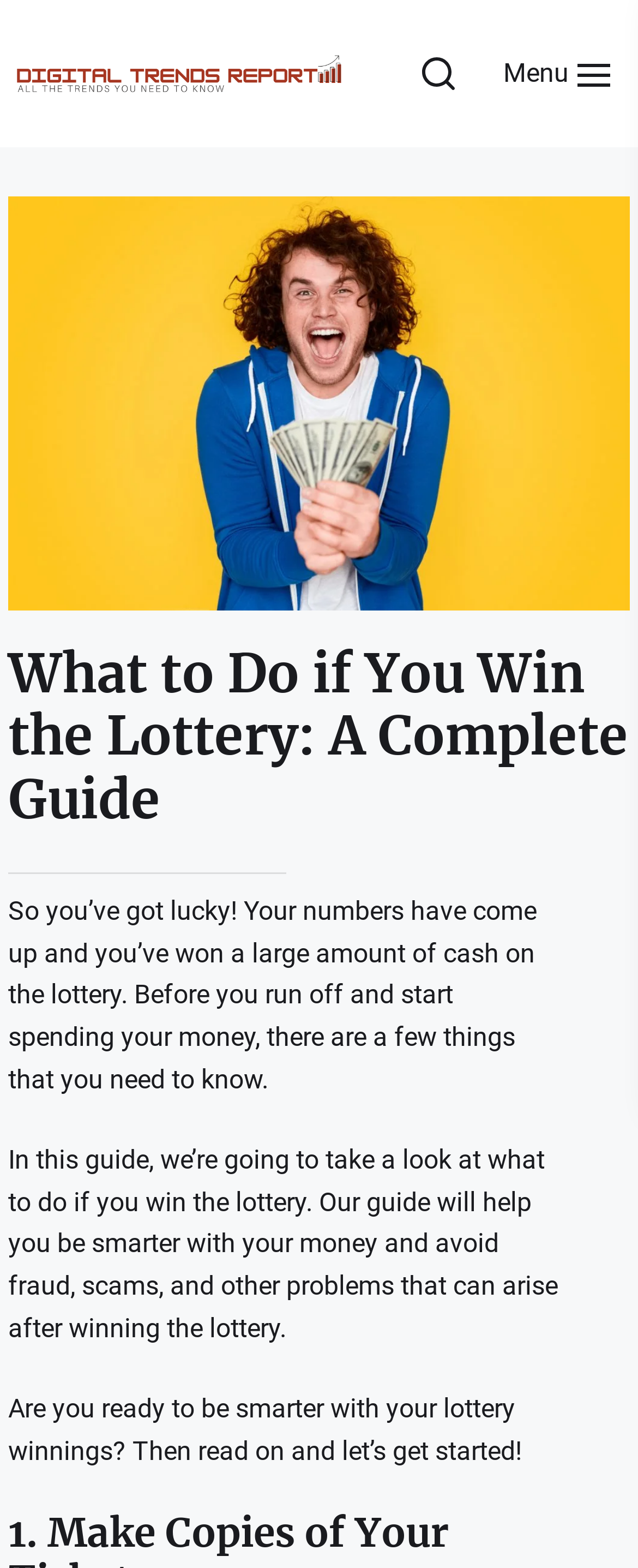What is the purpose of this guide?
Answer the question with a detailed explanation, including all necessary information.

Based on the content of the webpage, it appears that the guide is intended to provide advice and guidance to individuals who have won the lottery, helping them to be smarter with their money and avoid potential problems.